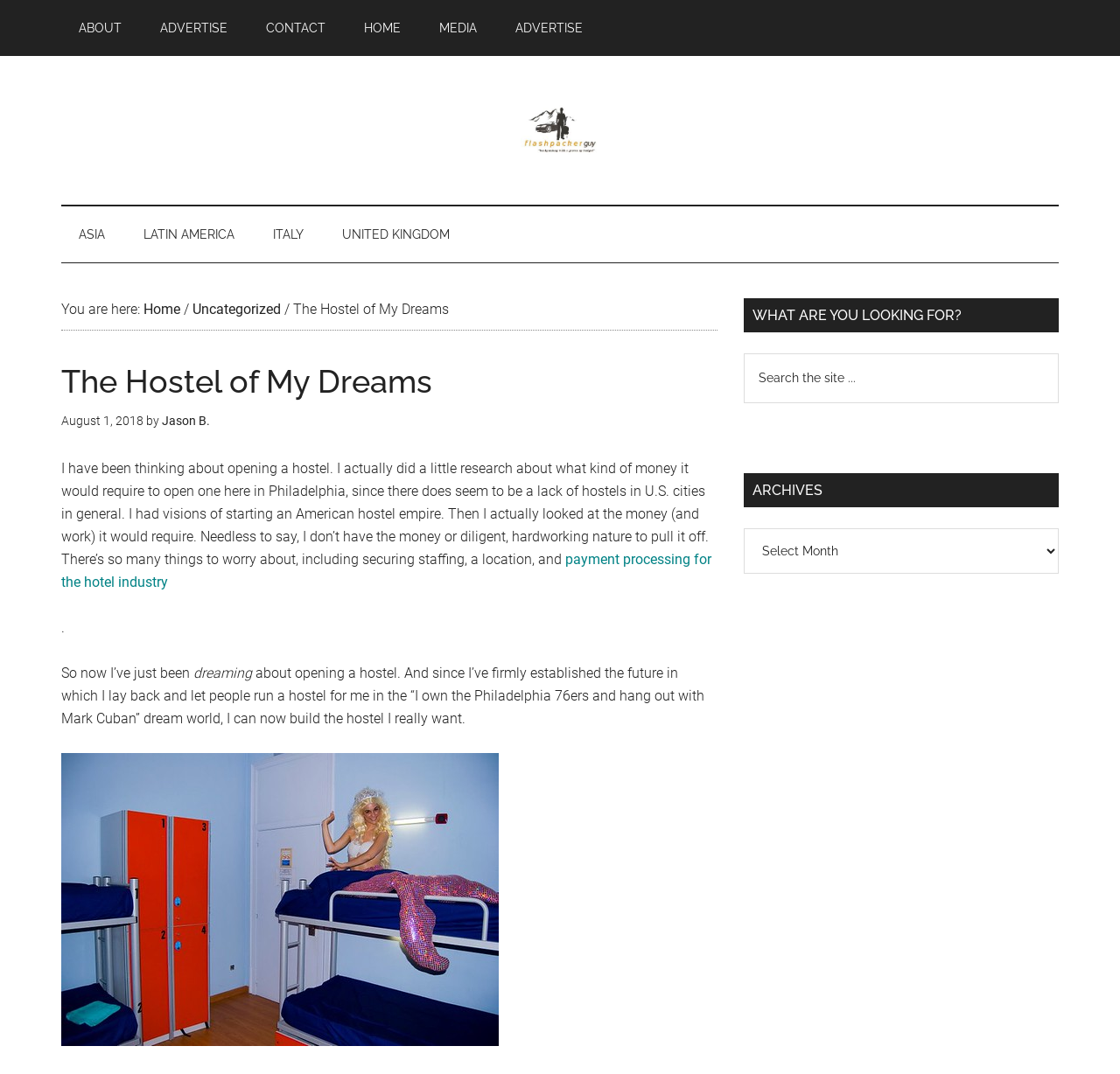What is the topic of the current post?
Based on the image, answer the question in a detailed manner.

I found the answer by reading the content of the post, which discusses the idea of opening a hostel and the author's thoughts and research on the topic.